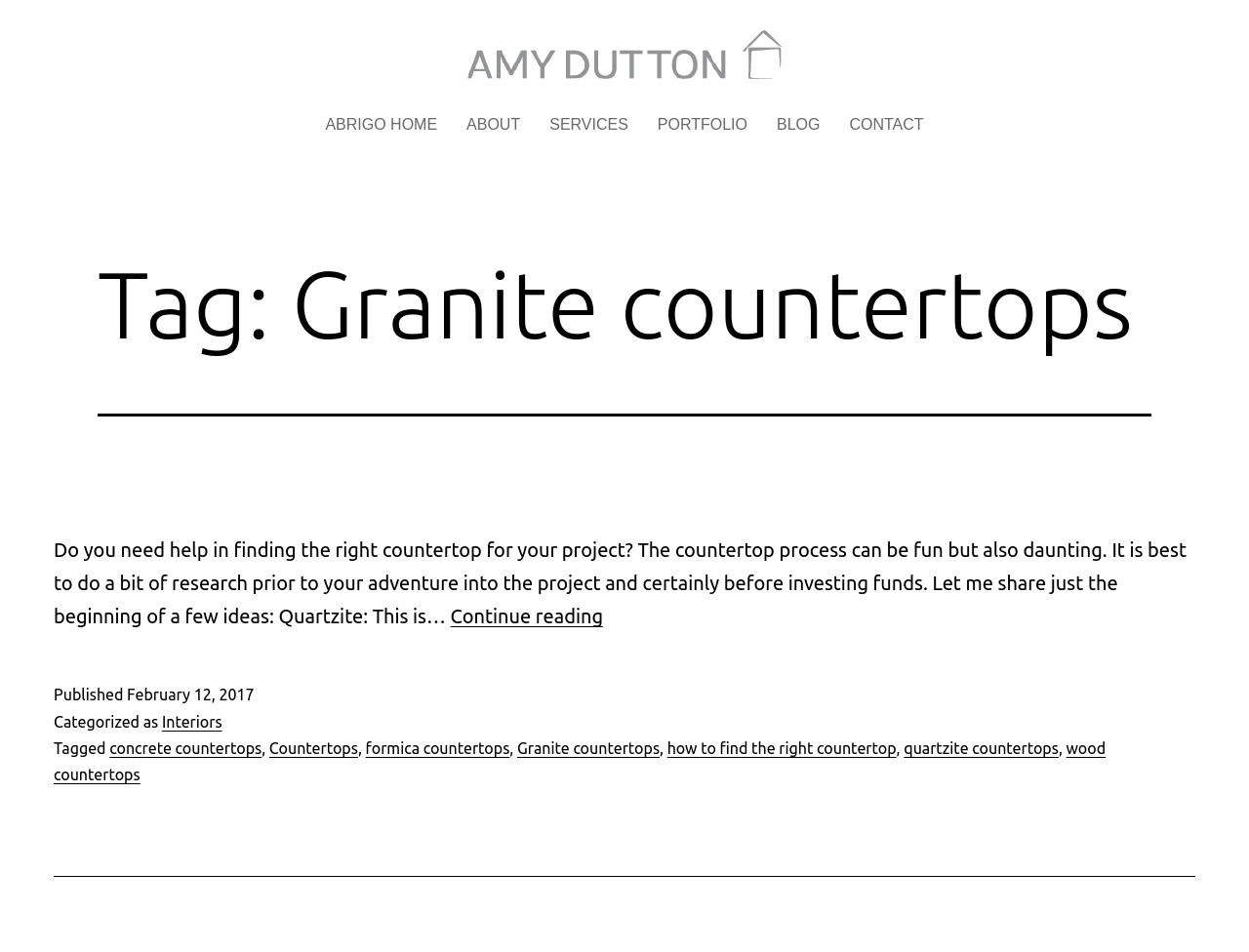What is the website's primary menu?
Look at the screenshot and give a one-word or phrase answer.

ABRIGO HOME, ABOUT, SERVICES, PORTFOLIO, BLOG, CONTACT